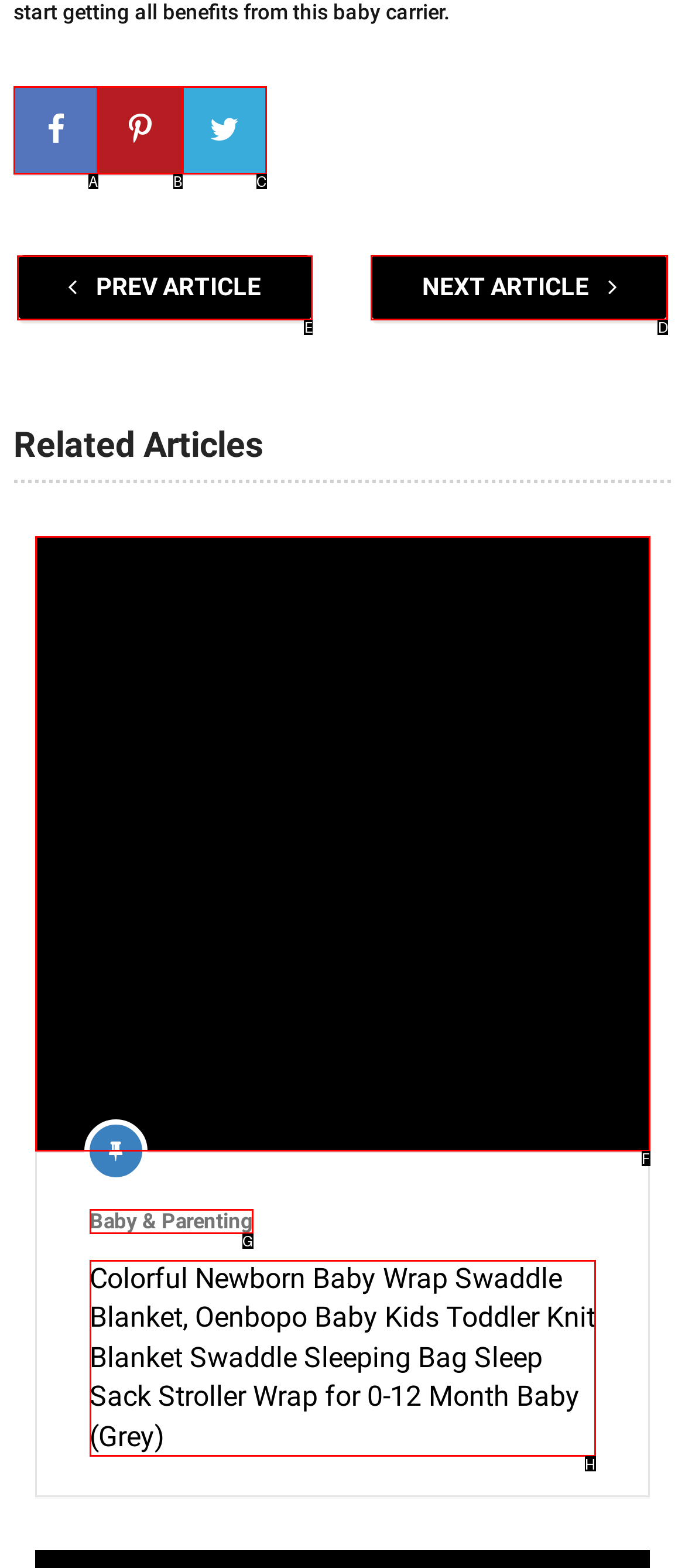Choose the letter that corresponds to the correct button to accomplish the task: Click on the previous article link
Reply with the letter of the correct selection only.

E